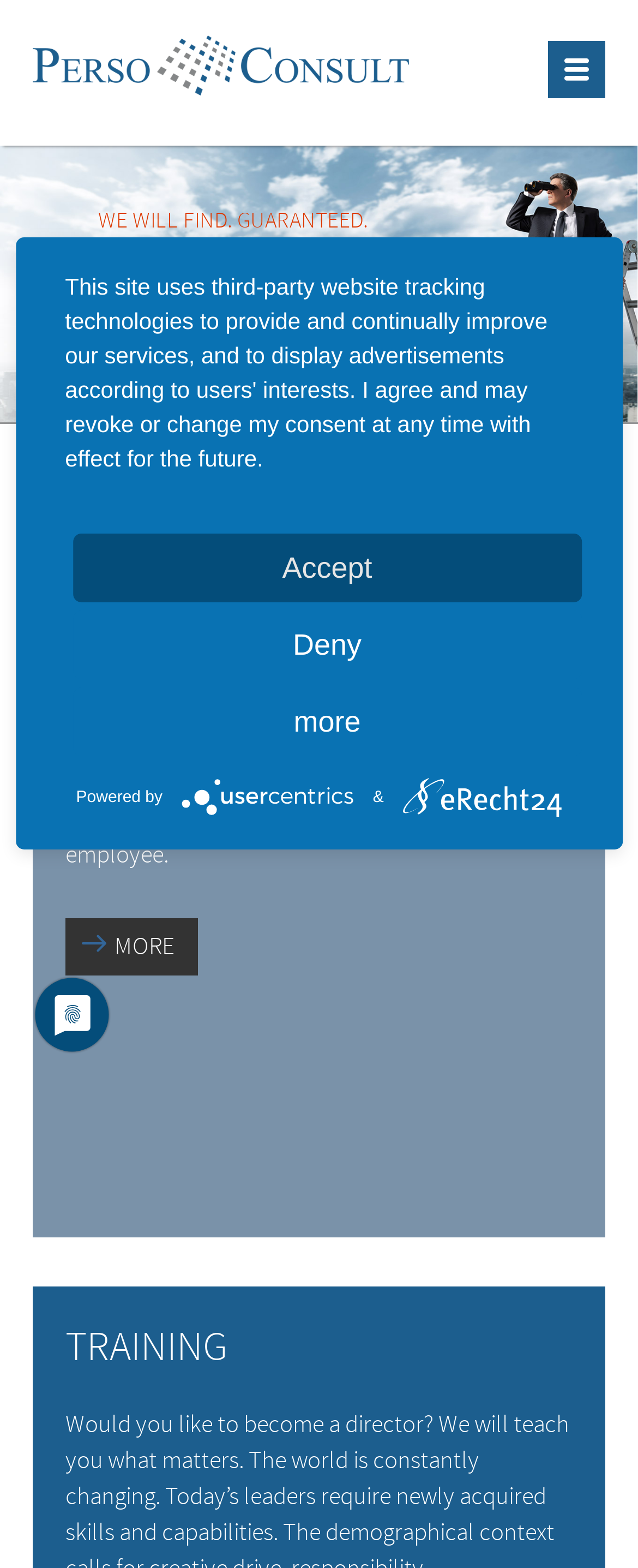Find and provide the bounding box coordinates for the UI element described with: "K-12 Internet Resource Center".

None